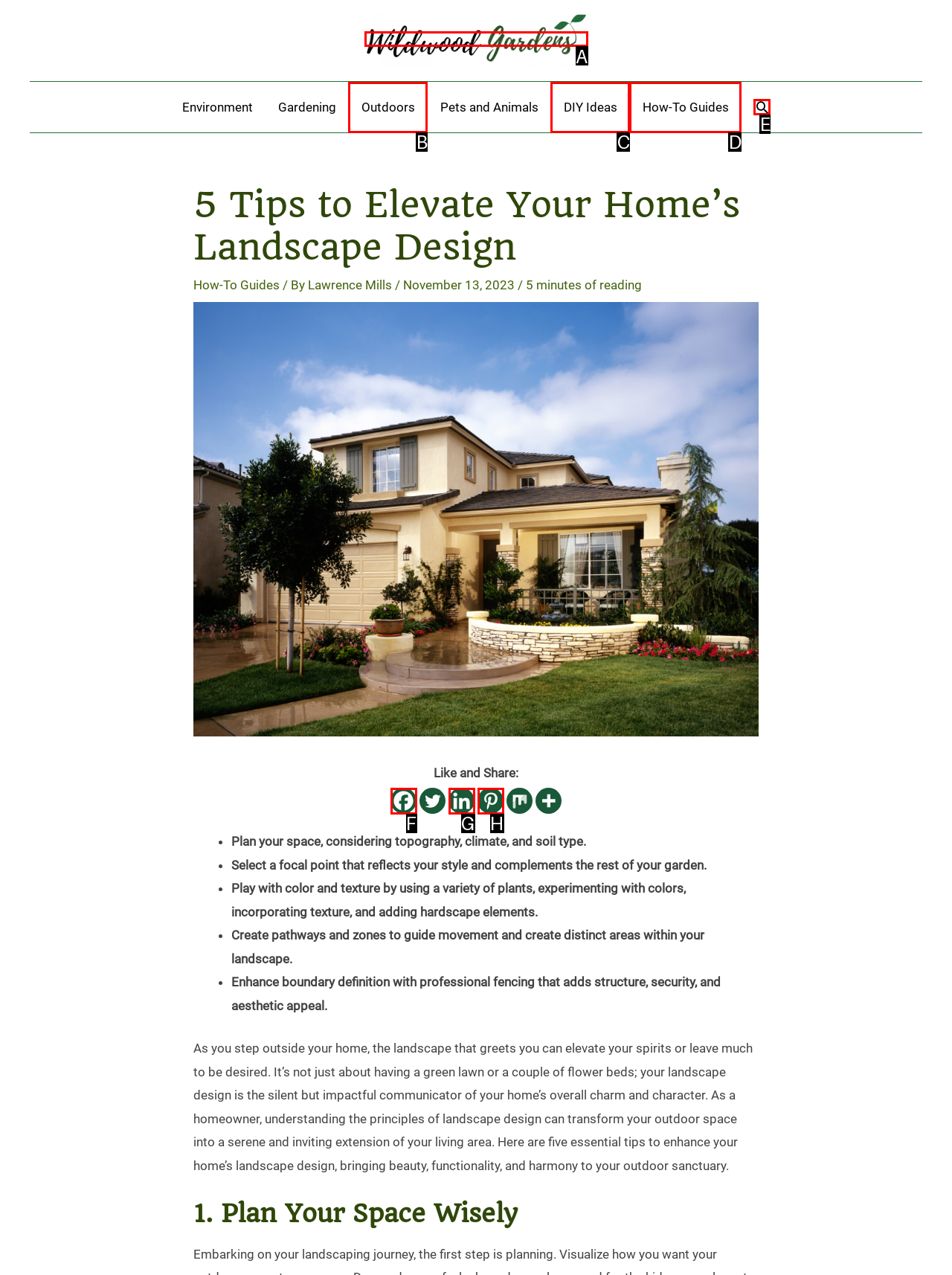Identify the correct option to click in order to accomplish the task: Search using the search icon Provide your answer with the letter of the selected choice.

E